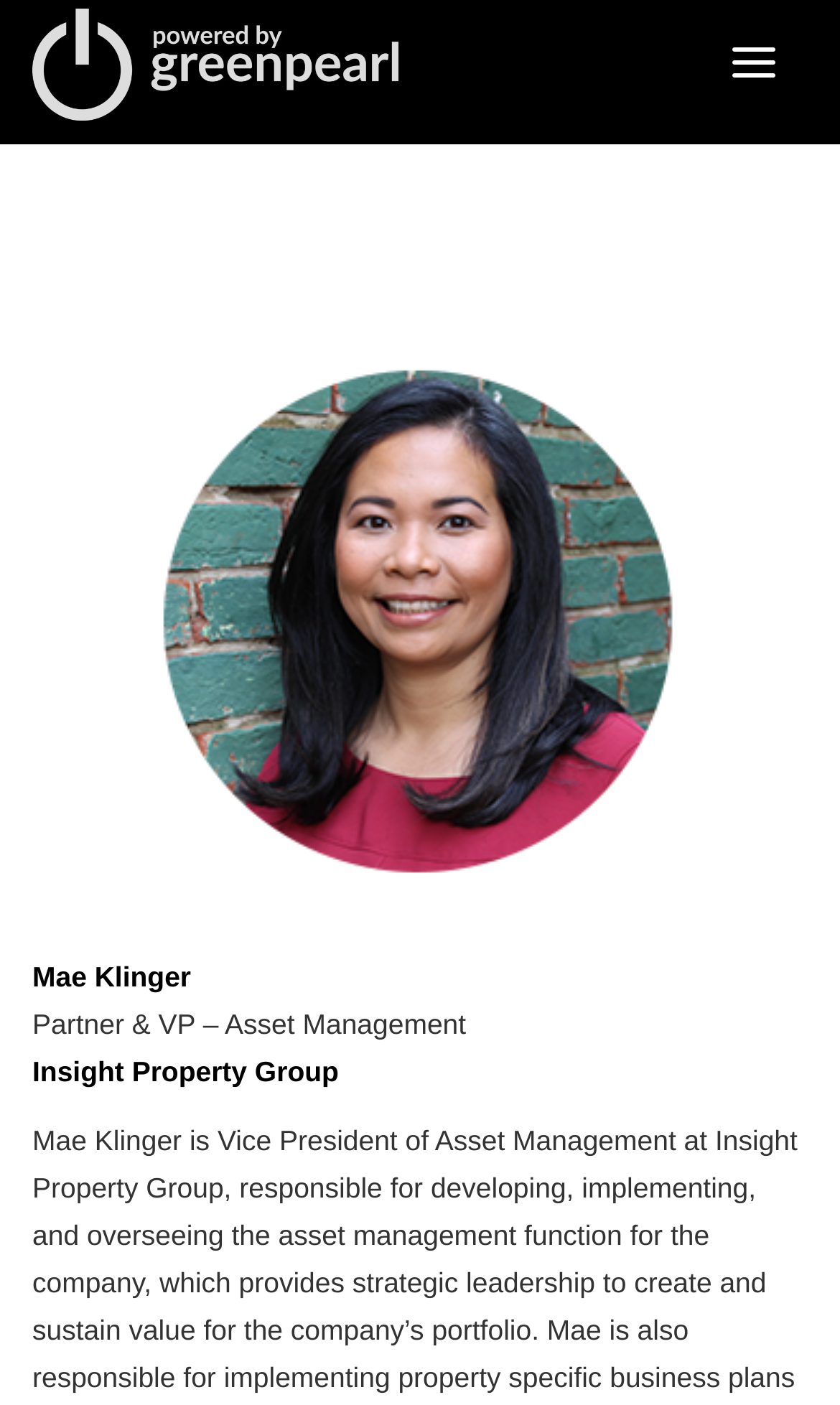How many links are in the top navigation bar?
Answer the question with a single word or phrase, referring to the image.

4